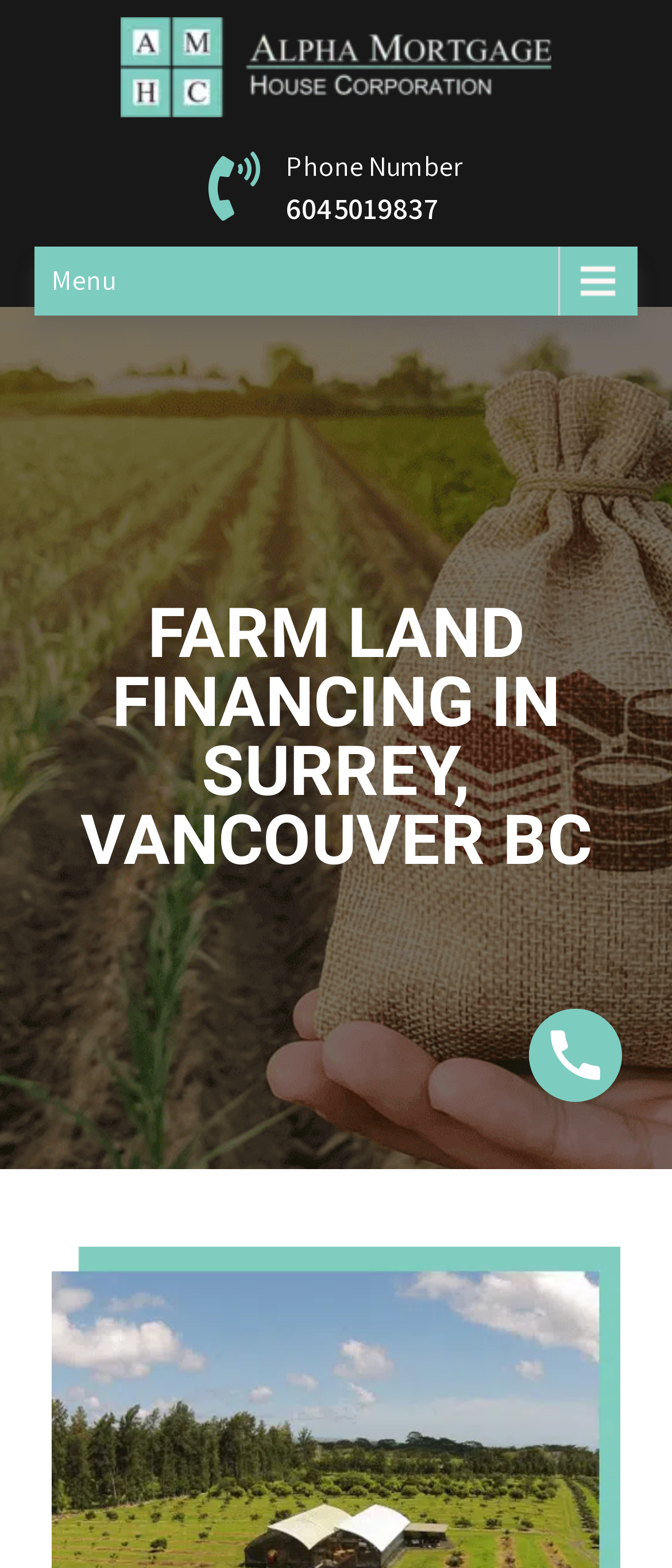What is the main topic of the webpage?
Use the screenshot to answer the question with a single word or phrase.

Farm Land Financing